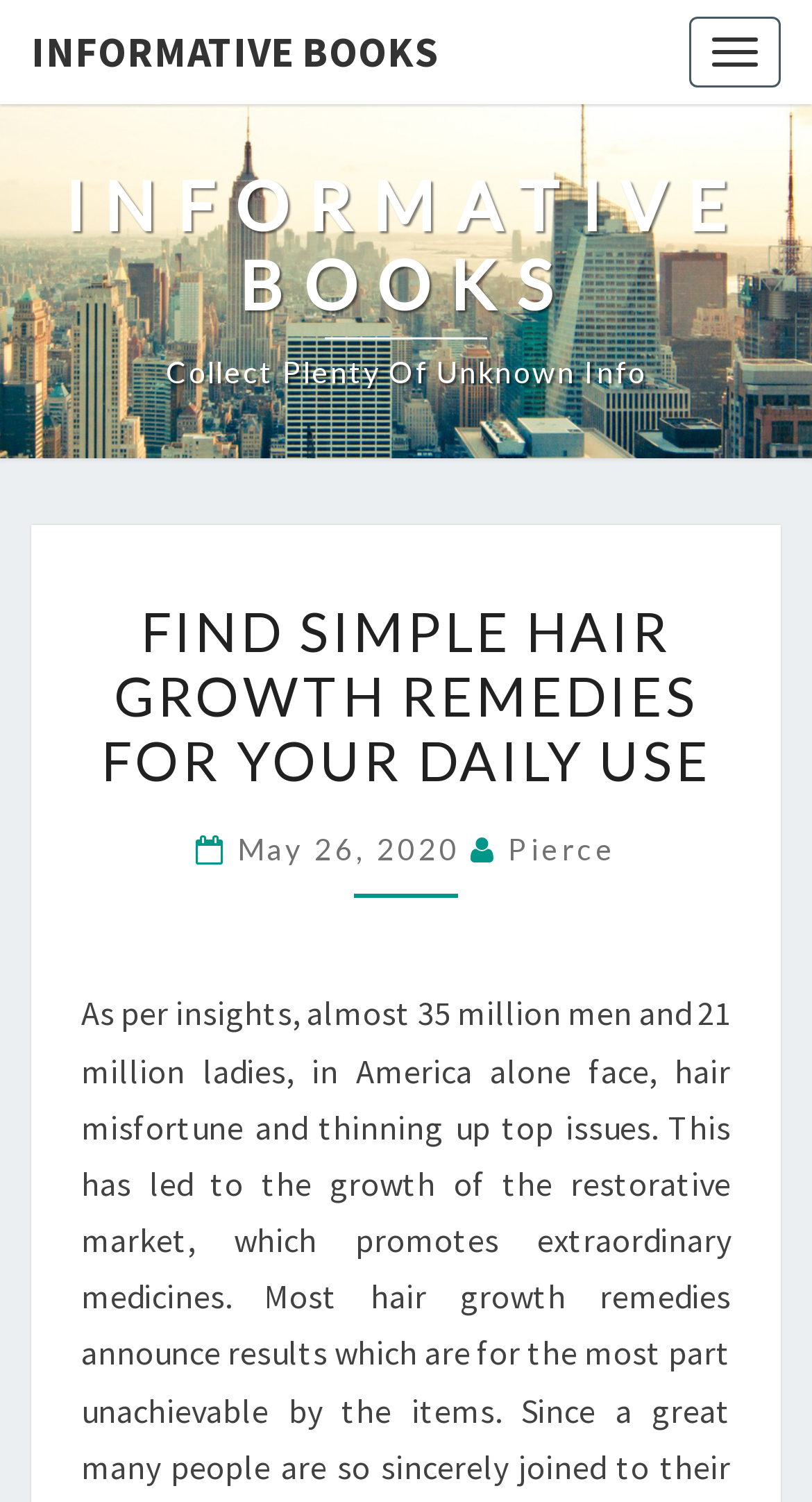From the element description: "Informative books", extract the bounding box coordinates of the UI element. The coordinates should be expressed as four float numbers between 0 and 1, in the order [left, top, right, bottom].

[0.0, 0.0, 0.577, 0.069]